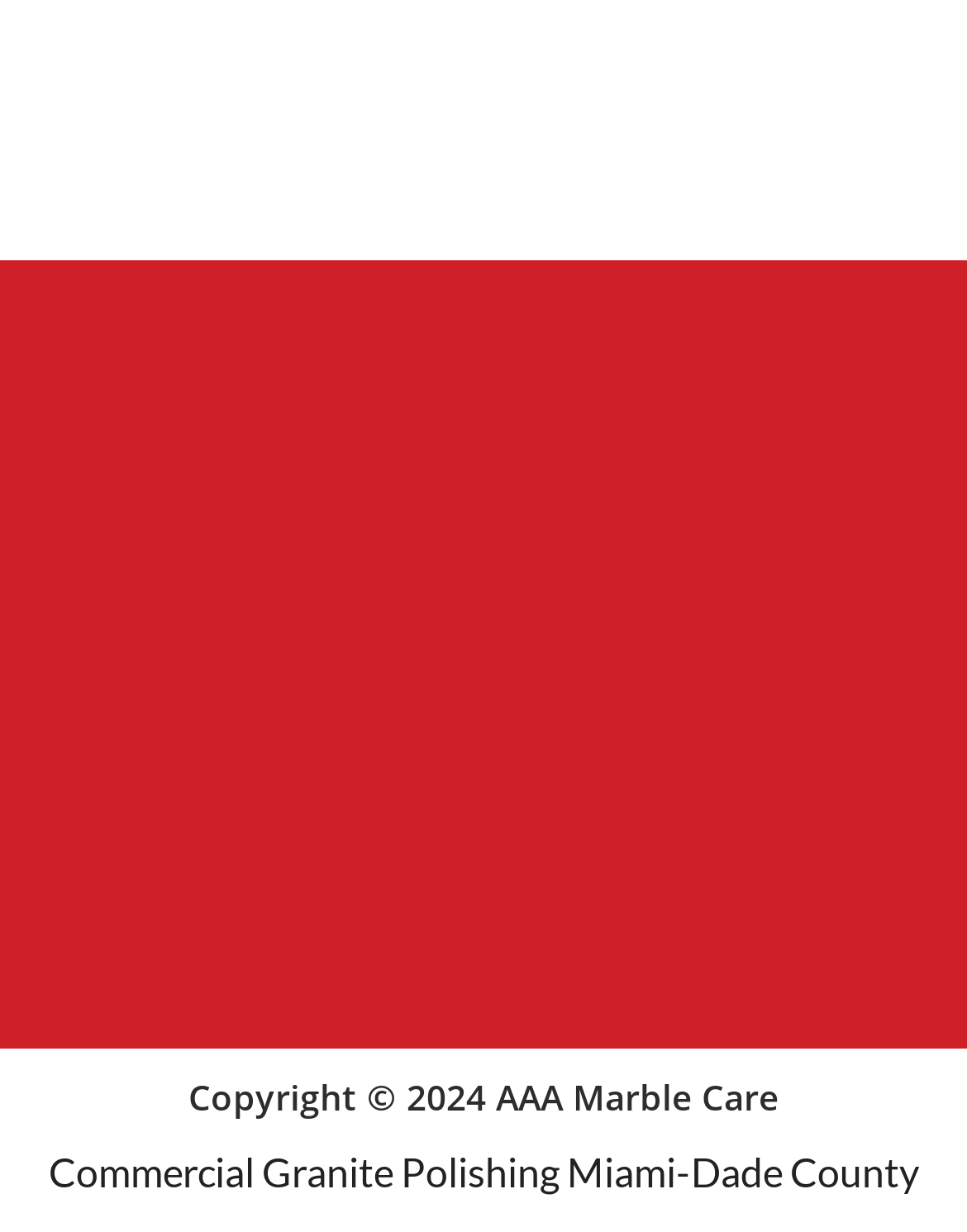What is the address of the company?
Carefully analyze the image and provide a detailed answer to the question.

The address of the company can be found in the middle of the webpage, where there is an image with the address '1840 SE 4 Ave, Suite 2B, Fort Lauderdale, Fl 33316' written on it. This image is inside a figure element, and the address is written in a static text element below the image.